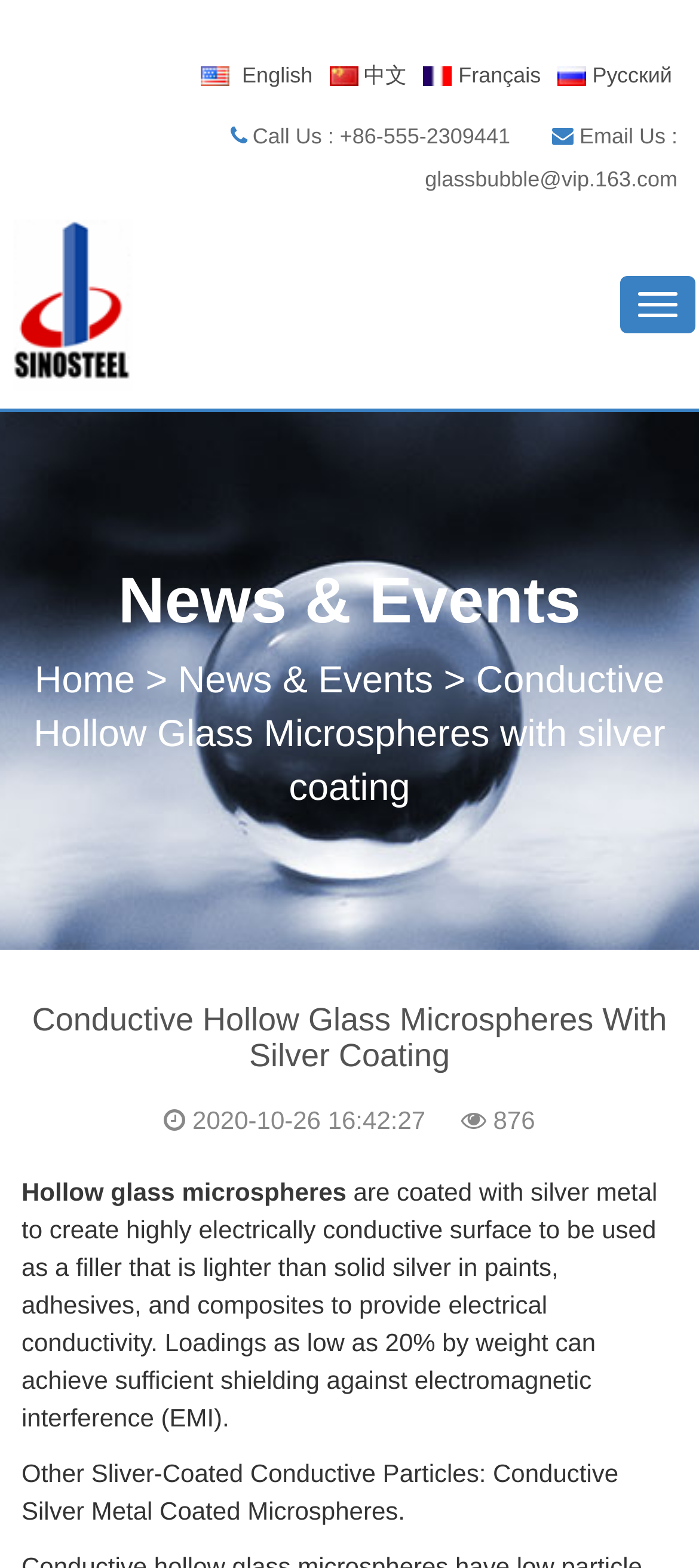Please give a concise answer to this question using a single word or phrase: 
What is the topic of the news section?

Conductive Hollow Glass Microspheres